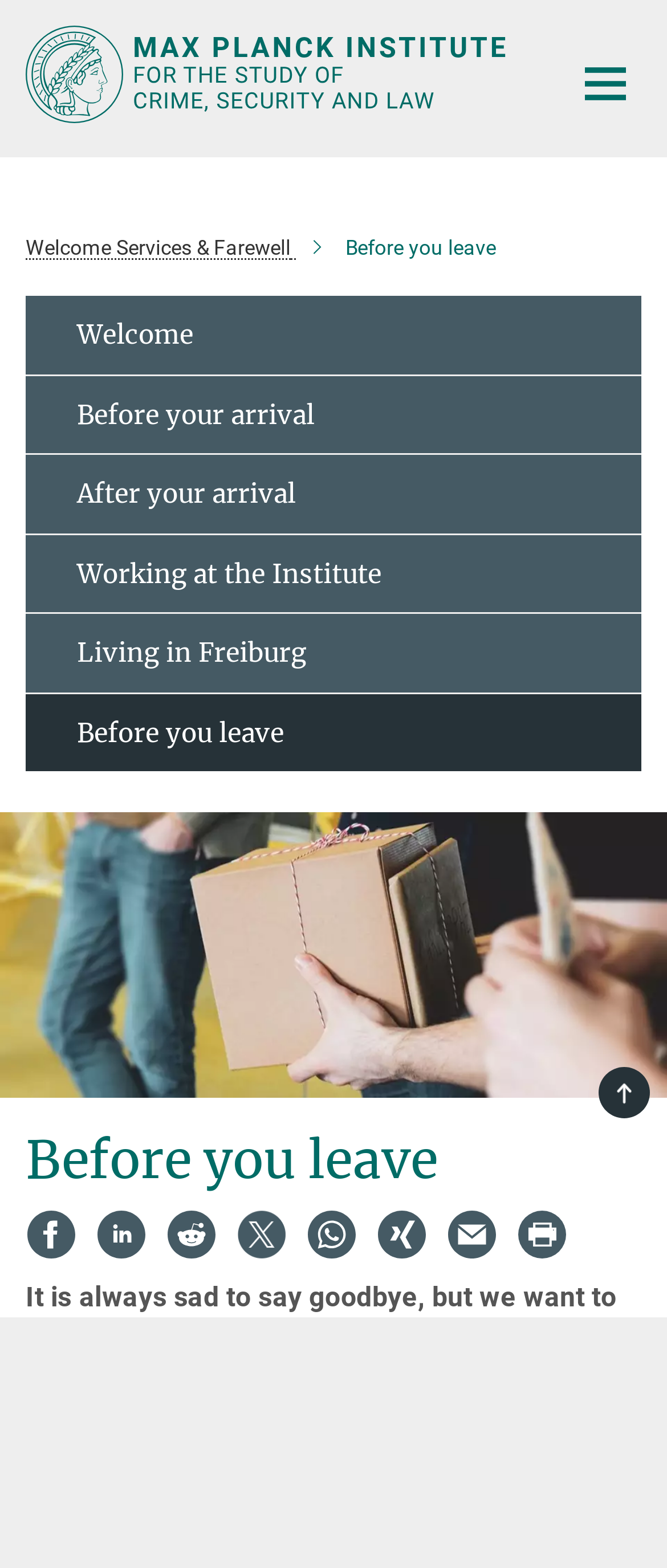Elaborate on the information and visuals displayed on the webpage.

The webpage is from the Max Planck Institute for the Study of Crime, Security and Law. At the top left corner, there is a logo link that leads to the homepage. Next to it, there is a main navigation bar that spans the entire width of the page. The navigation bar has a button on the right side that can be toggled to expand or collapse the menu.

Below the navigation bar, there is a breadcrumb navigation section that displays the current page's location in the website's hierarchy. The breadcrumb section contains links to other pages, including "Welcome Services & Farewell" and "Welcome". 

To the right of the breadcrumb section, there is a large figure that takes up most of the page's width. The figure contains an image with a caption "Welcome Services – Before you leave".

Below the figure, there is a heading that reads "Before you leave". Underneath the heading, there are several social media links, including Facebook, LinkedIn, Reddit, Twitter, WhatsApp, Xing, and E-Mail, arranged horizontally. Next to the social media links, there is a "Print" link.

At the bottom right corner of the page, there is a "TOP" link that likely leads back to the top of the page.